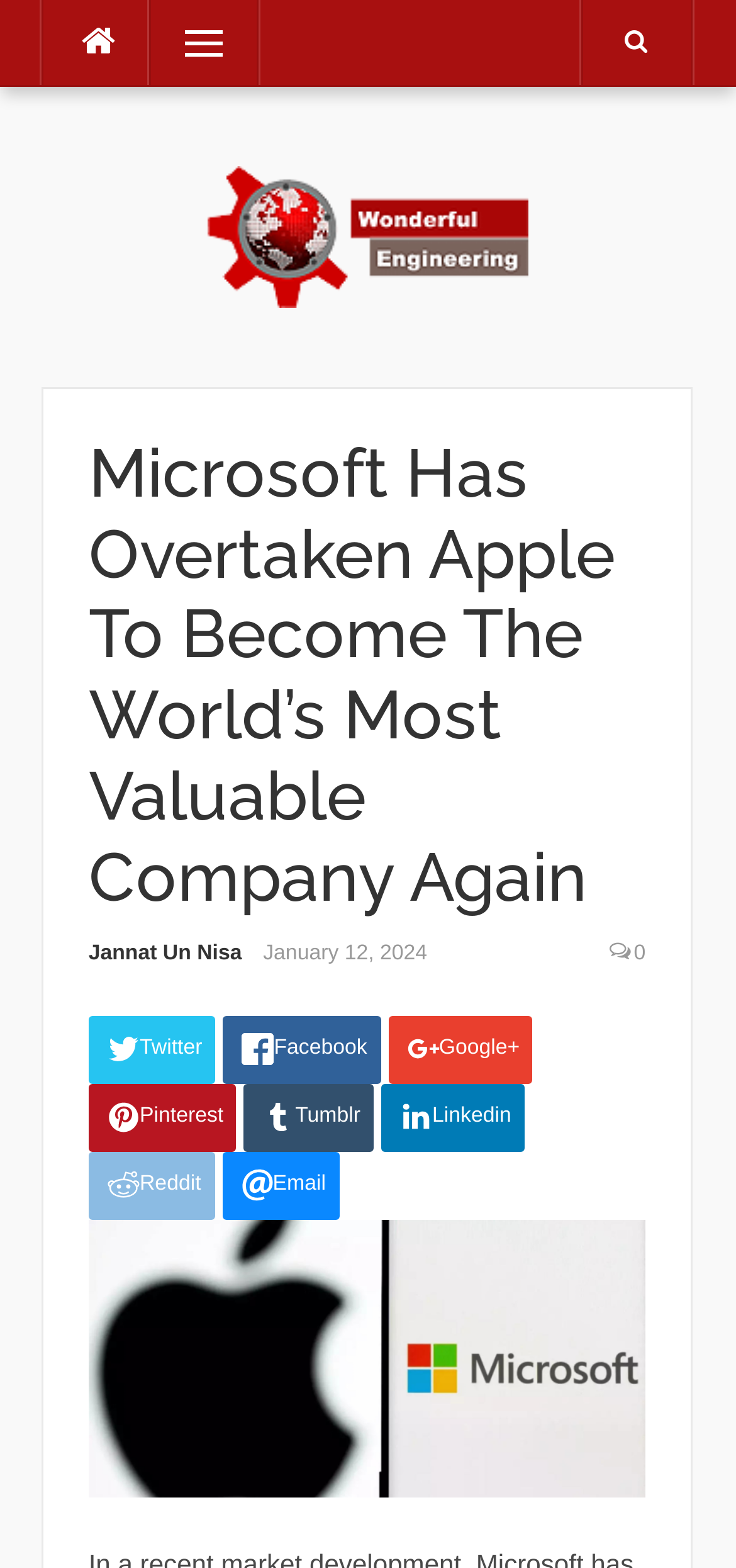Please identify the bounding box coordinates of the element that needs to be clicked to execute the following command: "View the article by Jannat Un Nisa". Provide the bounding box using four float numbers between 0 and 1, formatted as [left, top, right, bottom].

[0.12, 0.601, 0.329, 0.616]